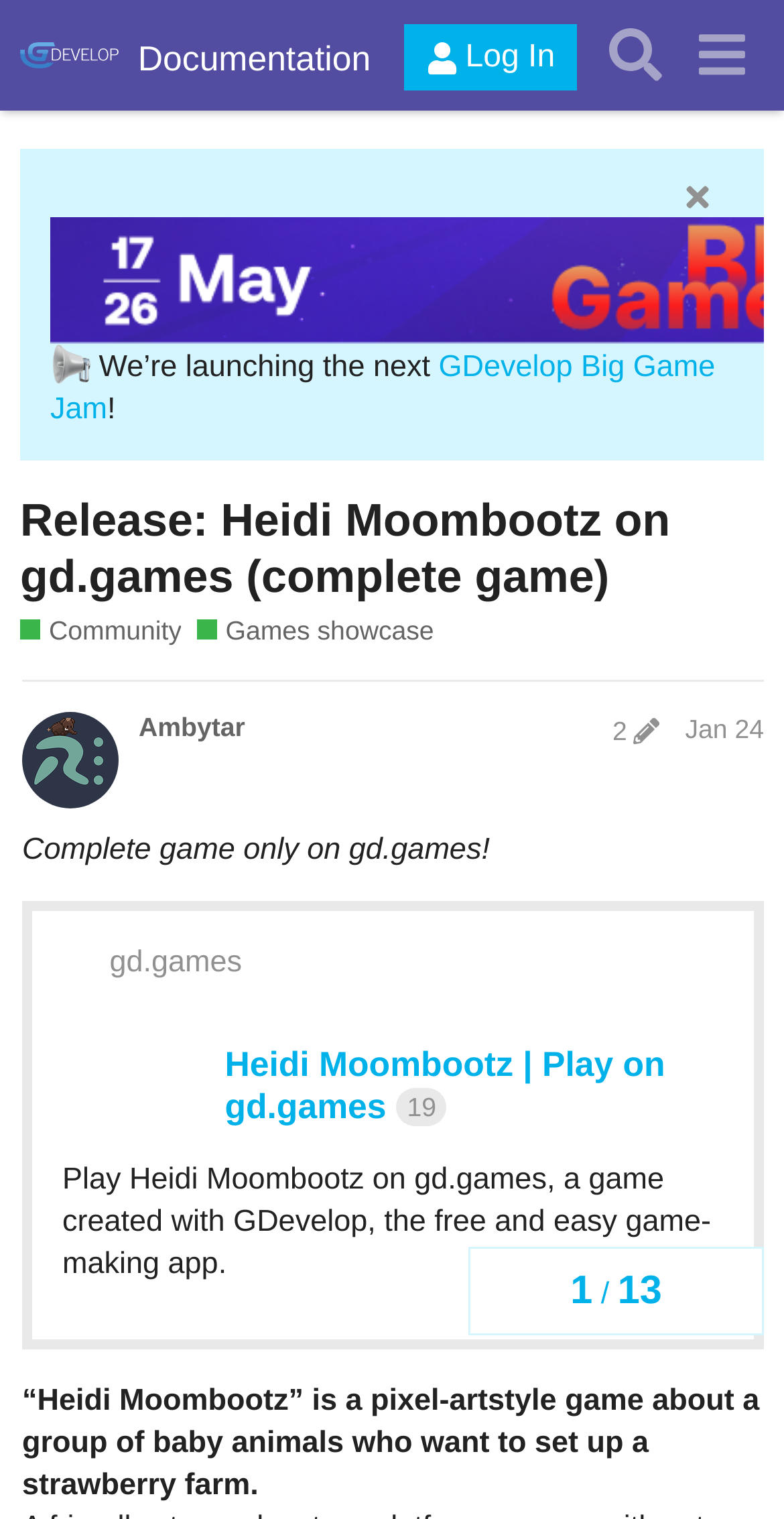Can you specify the bounding box coordinates for the region that should be clicked to fulfill this instruction: "Log in to the forum".

[0.516, 0.016, 0.736, 0.06]